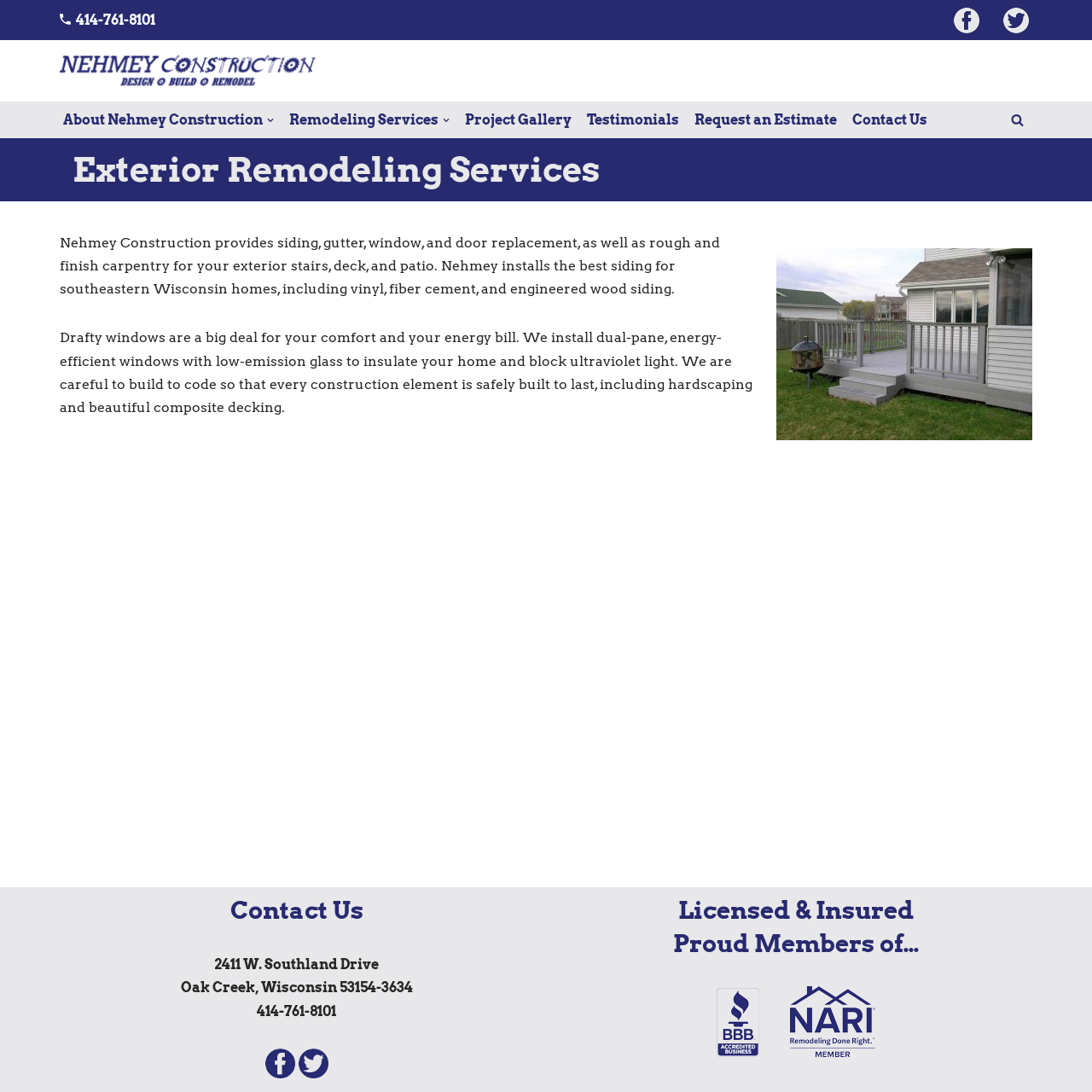What is the phone number of Nehmey Construction?
Using the screenshot, give a one-word or short phrase answer.

414-761-8101